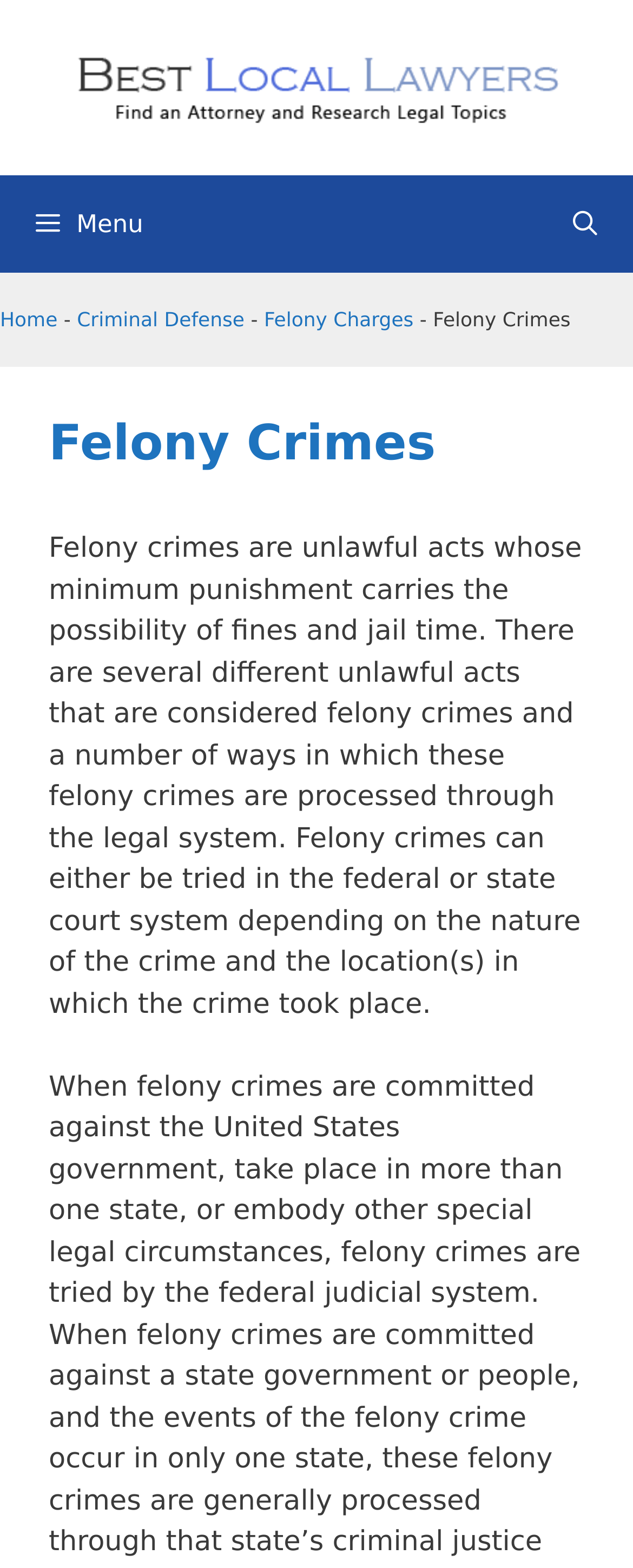Locate the UI element described by alt="Best Local Lawyer Guide" and provide its bounding box coordinates. Use the format (top-left x, top-left y, bottom-right x, bottom-right y) with all values as floating point numbers between 0 and 1.

[0.103, 0.045, 0.897, 0.066]